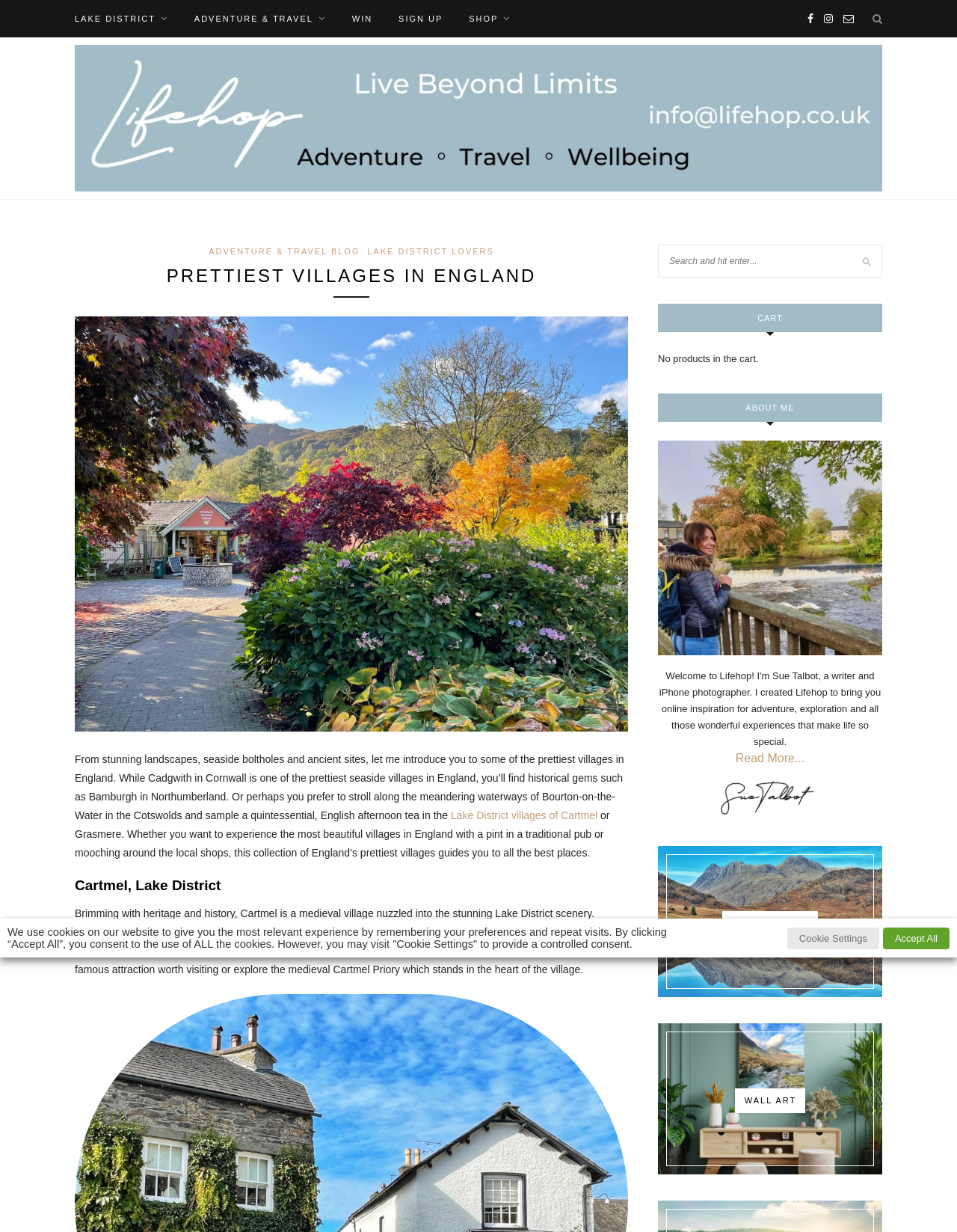Using the description "Cookie Settings", predict the bounding box of the relevant HTML element.

[0.823, 0.753, 0.919, 0.77]